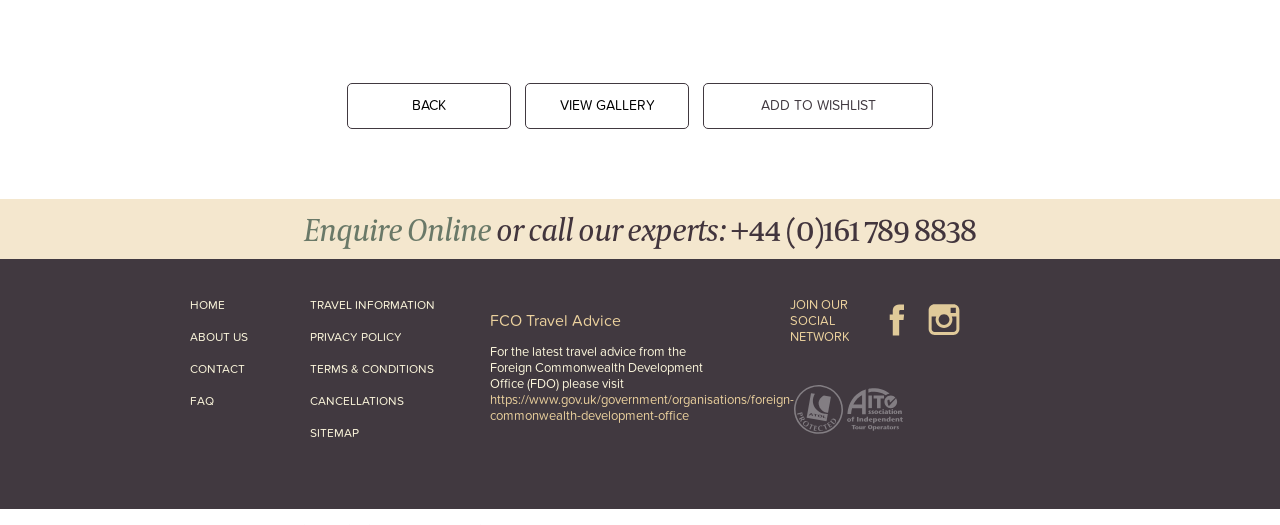Find the bounding box of the web element that fits this description: "TERMS & CONDITIONS".

[0.242, 0.627, 0.344, 0.688]